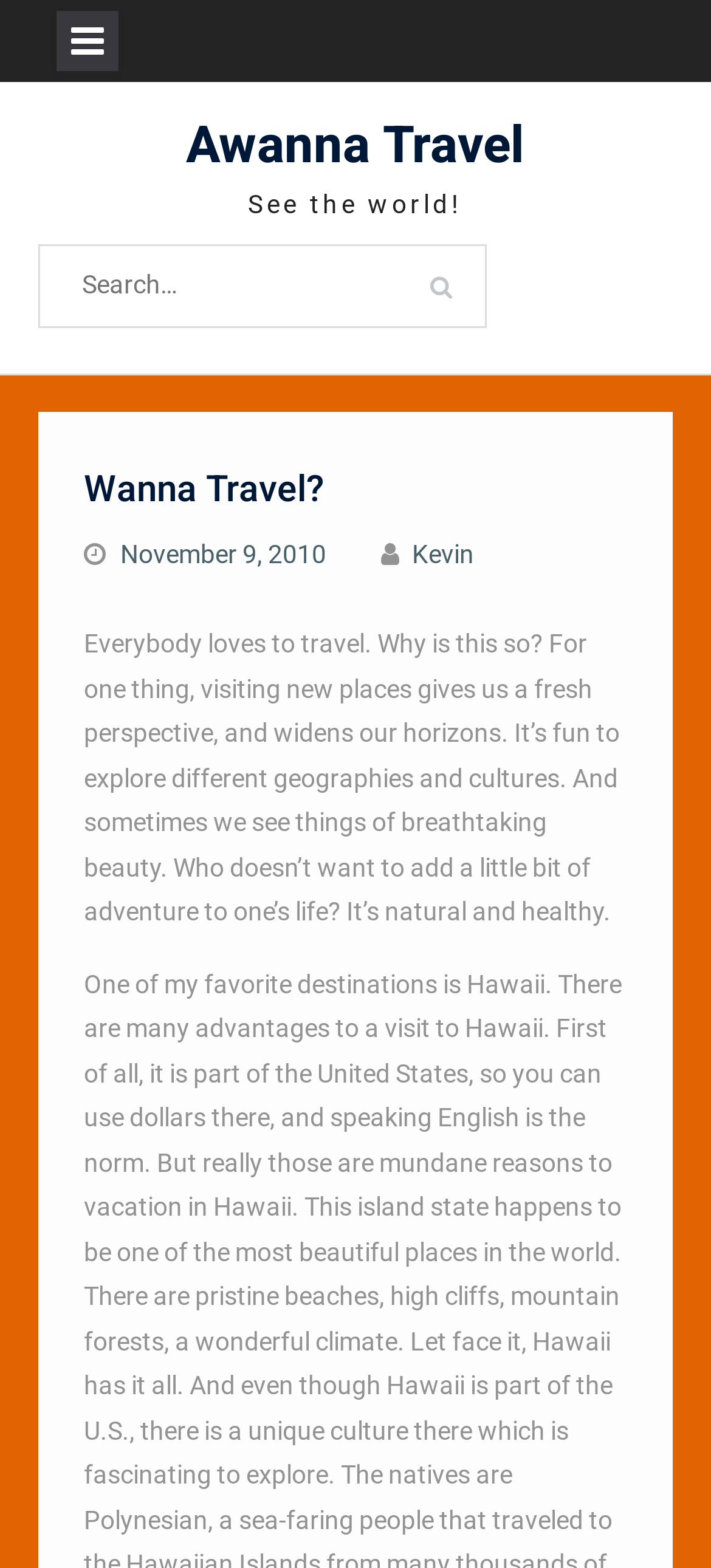What is the icon on the top left corner?
Based on the image, provide a one-word or brief-phrase response.

uf0c9